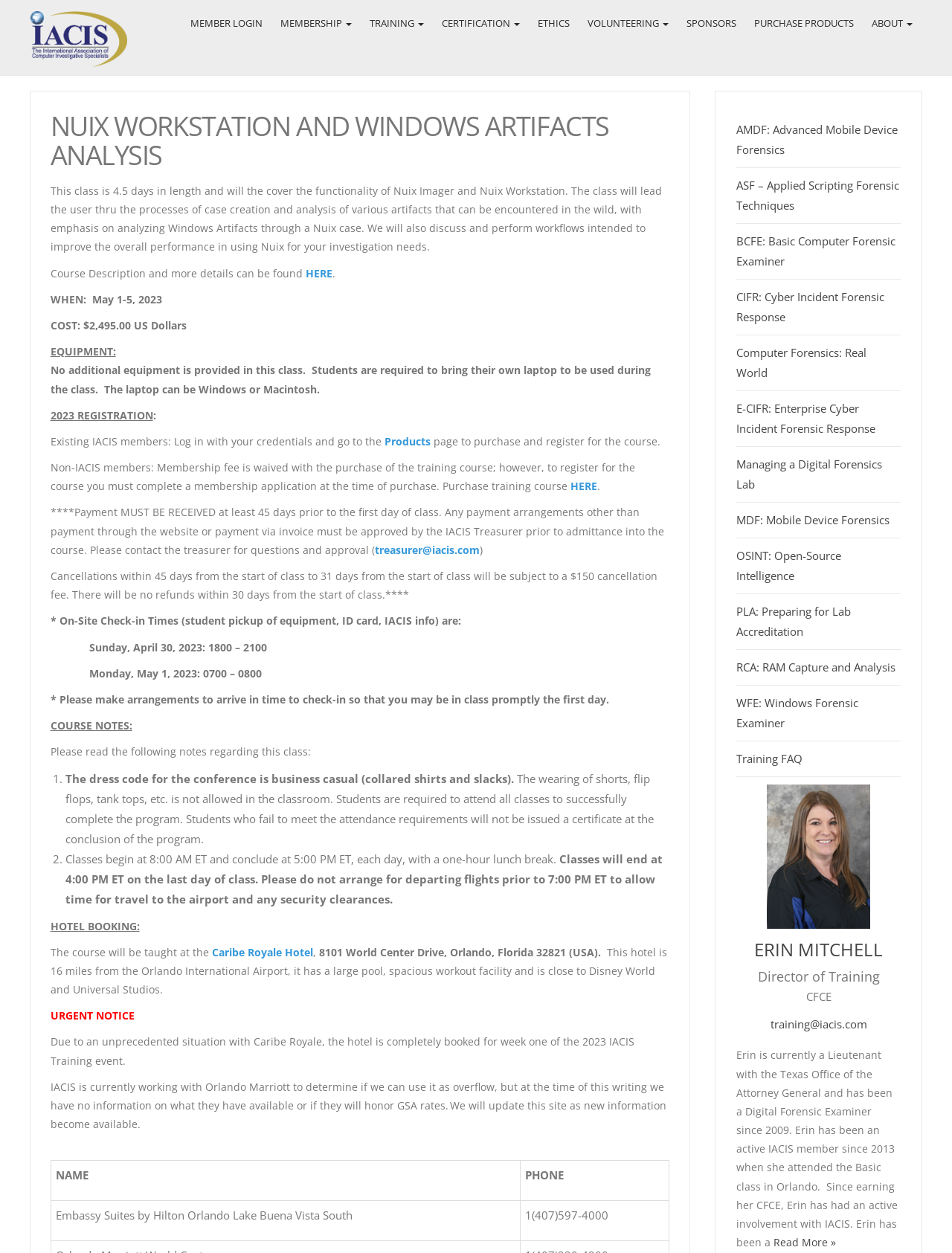Ascertain the bounding box coordinates for the UI element detailed here: "Ethics". The coordinates should be provided as [left, top, right, bottom] with each value being a float between 0 and 1.

[0.555, 0.007, 0.608, 0.03]